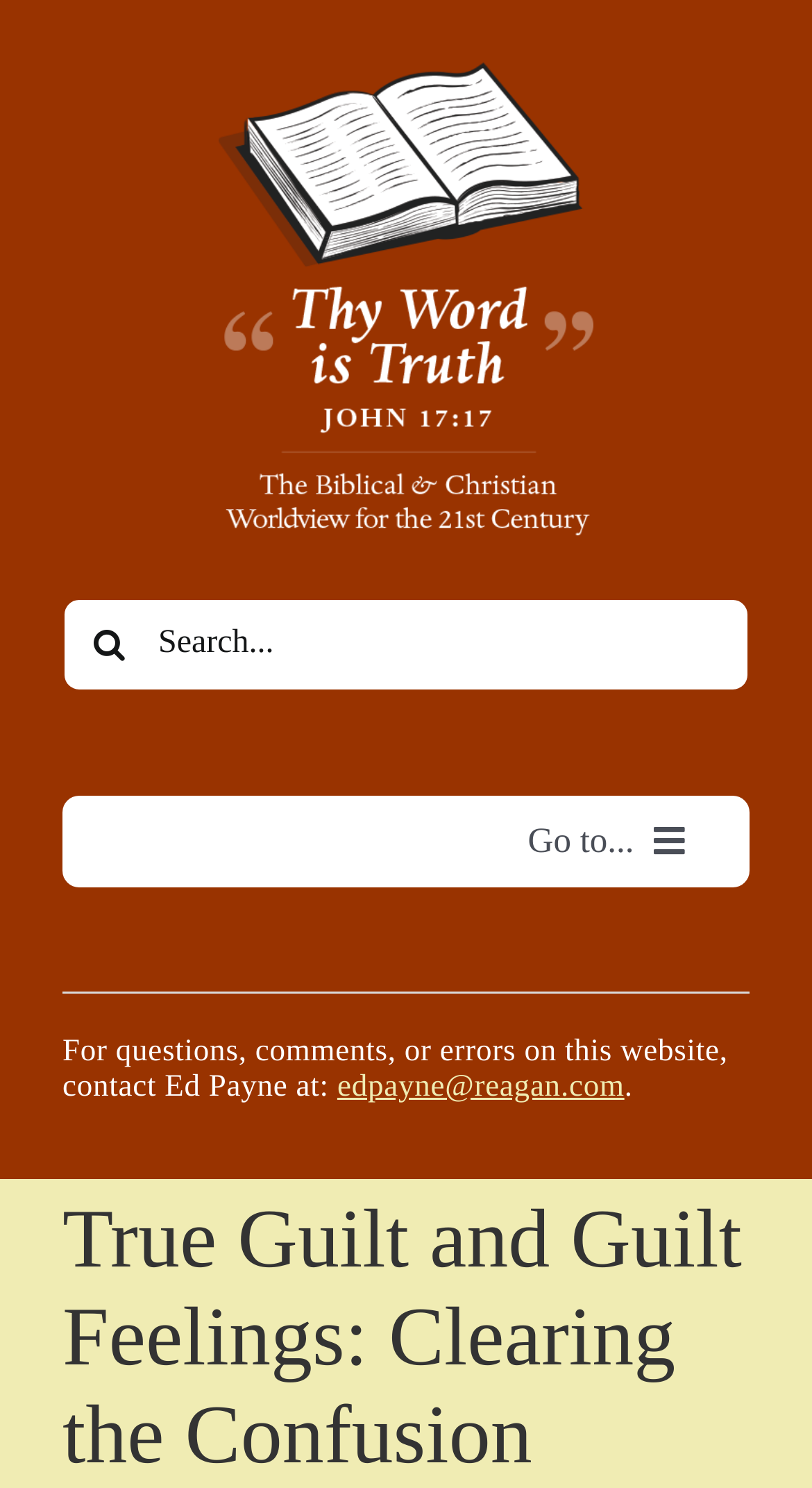Please pinpoint the bounding box coordinates for the region I should click to adhere to this instruction: "Go to New Posts".

[0.11, 0.614, 0.89, 0.642]